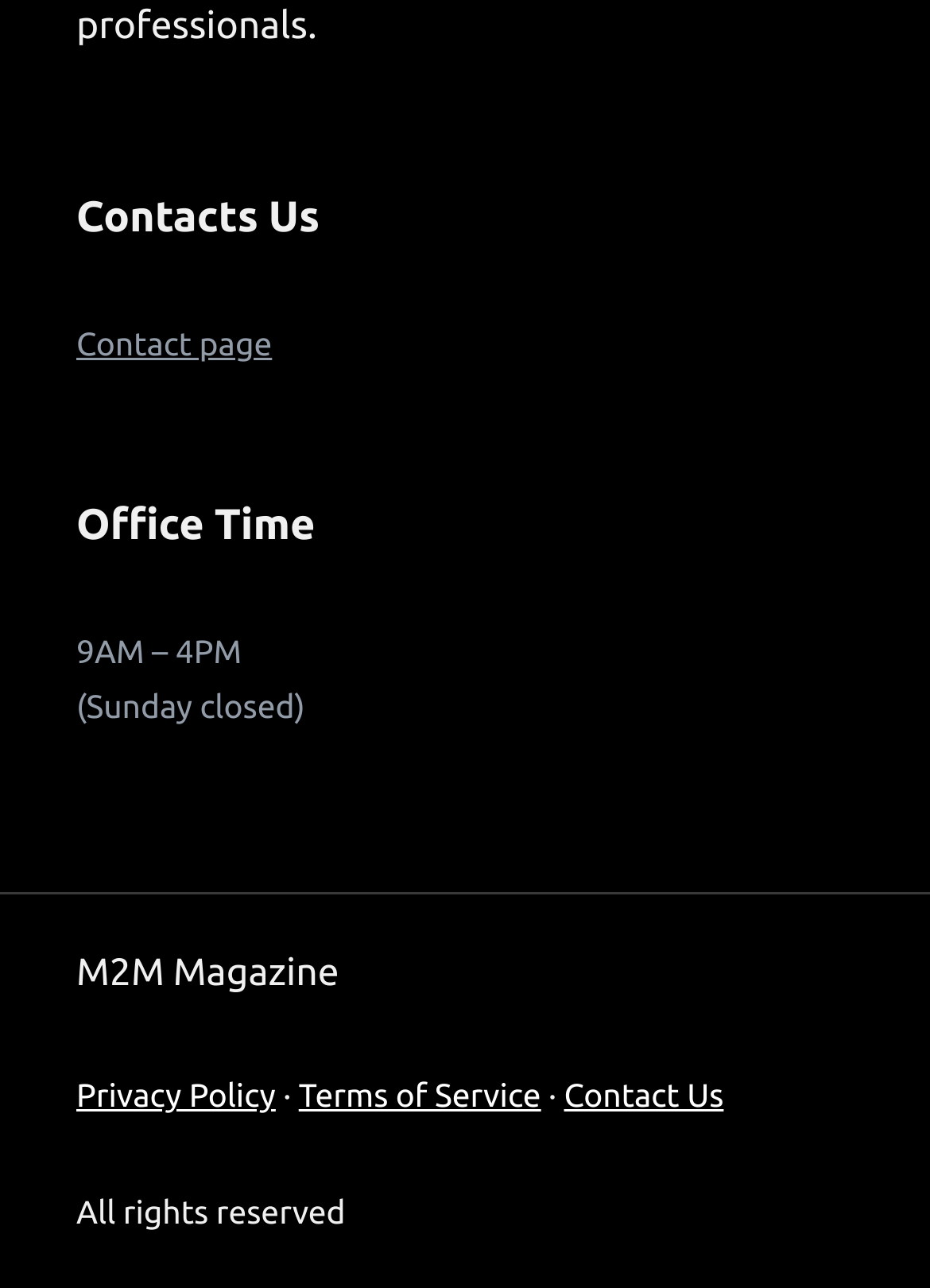What is the office time?
Using the image as a reference, deliver a detailed and thorough answer to the question.

I found the office time by looking at the StaticText element with the content '9AM – 4PM' which is located below the 'Office Time' text.